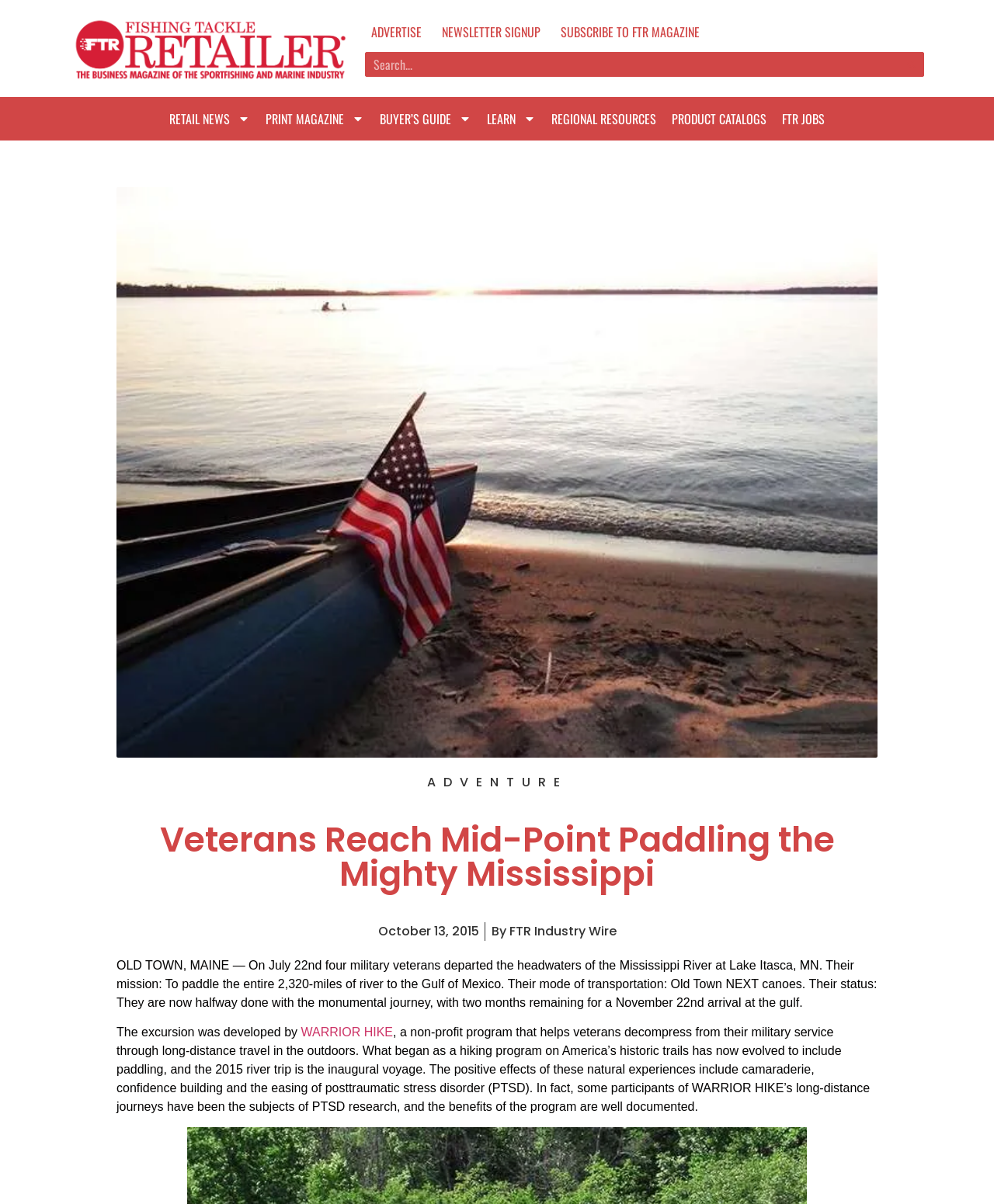What type of canoes are the veterans using?
Please provide a comprehensive answer to the question based on the webpage screenshot.

I found the answer by reading the article, which mentions that the veterans are using Old Town NEXT canoes for their journey.